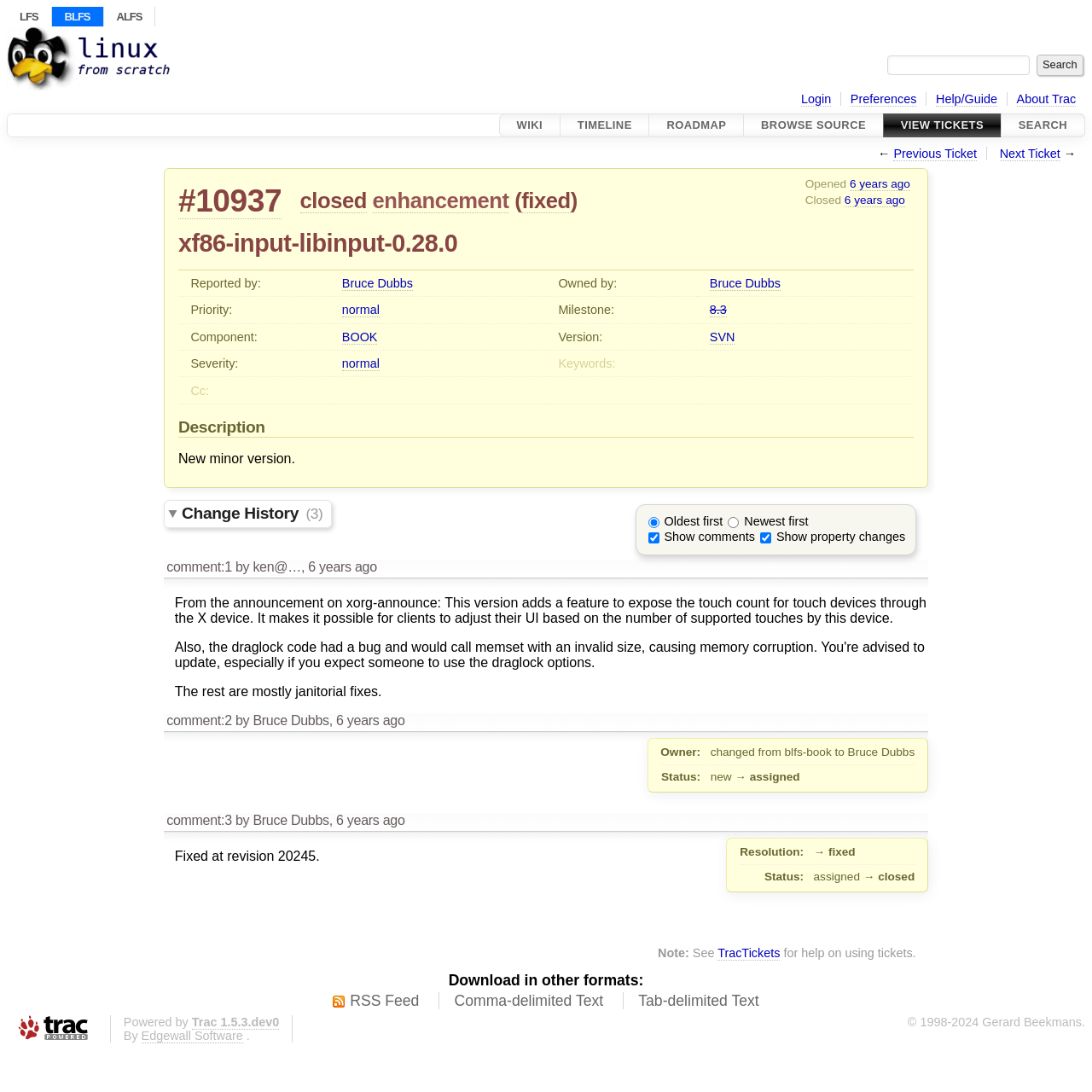Refer to the image and offer a detailed explanation in response to the question: Who reported ticket #10937?

The reporter of ticket #10937 can be found in the table under the 'Reported by:' rowheader, which shows that the ticket was reported by Bruce Dubbs.